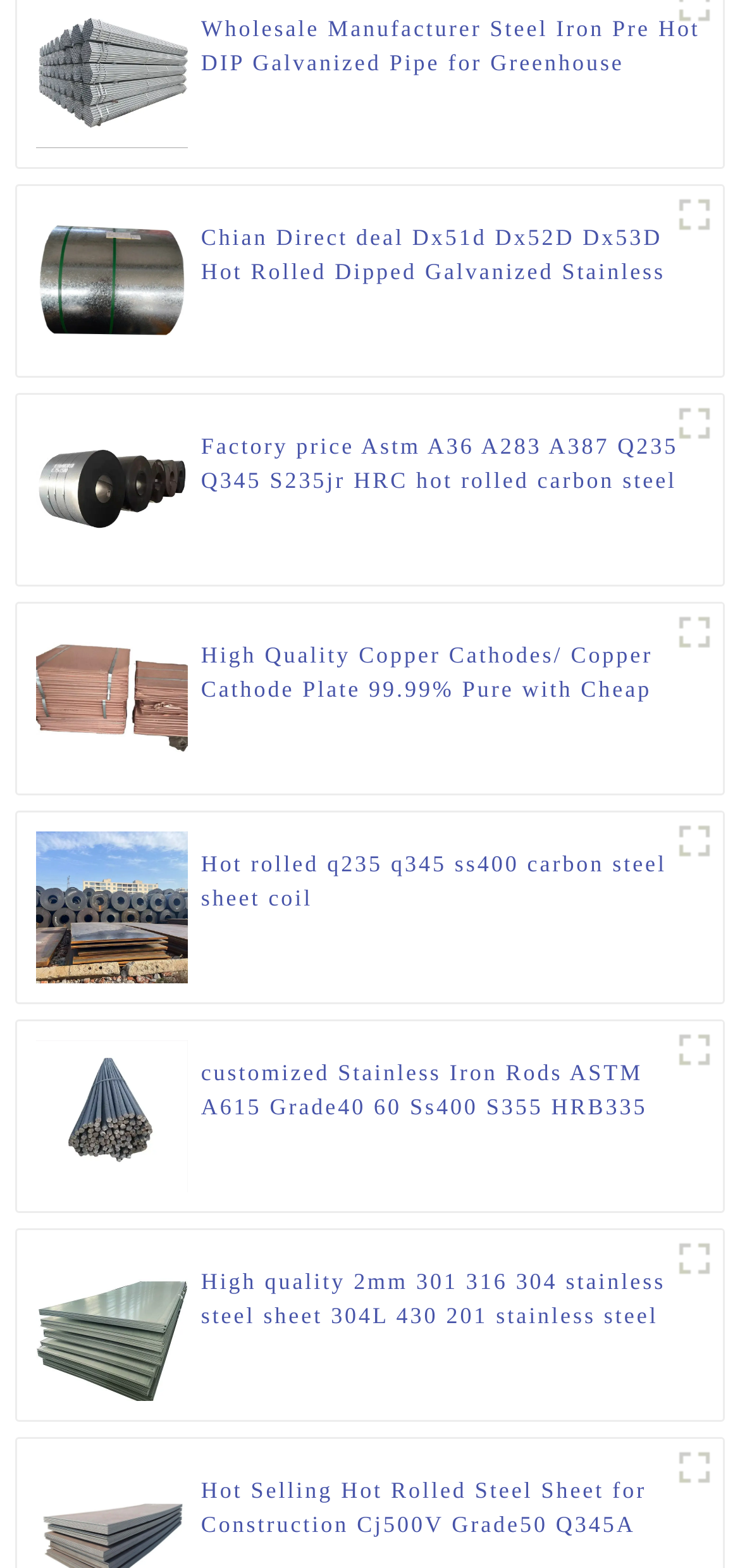Locate the bounding box of the UI element defined by this description: "title="Hot Rolled Steel Sheet"". The coordinates should be given as four float numbers between 0 and 1, formatted as [left, top, right, bottom].

[0.9, 0.918, 0.977, 0.954]